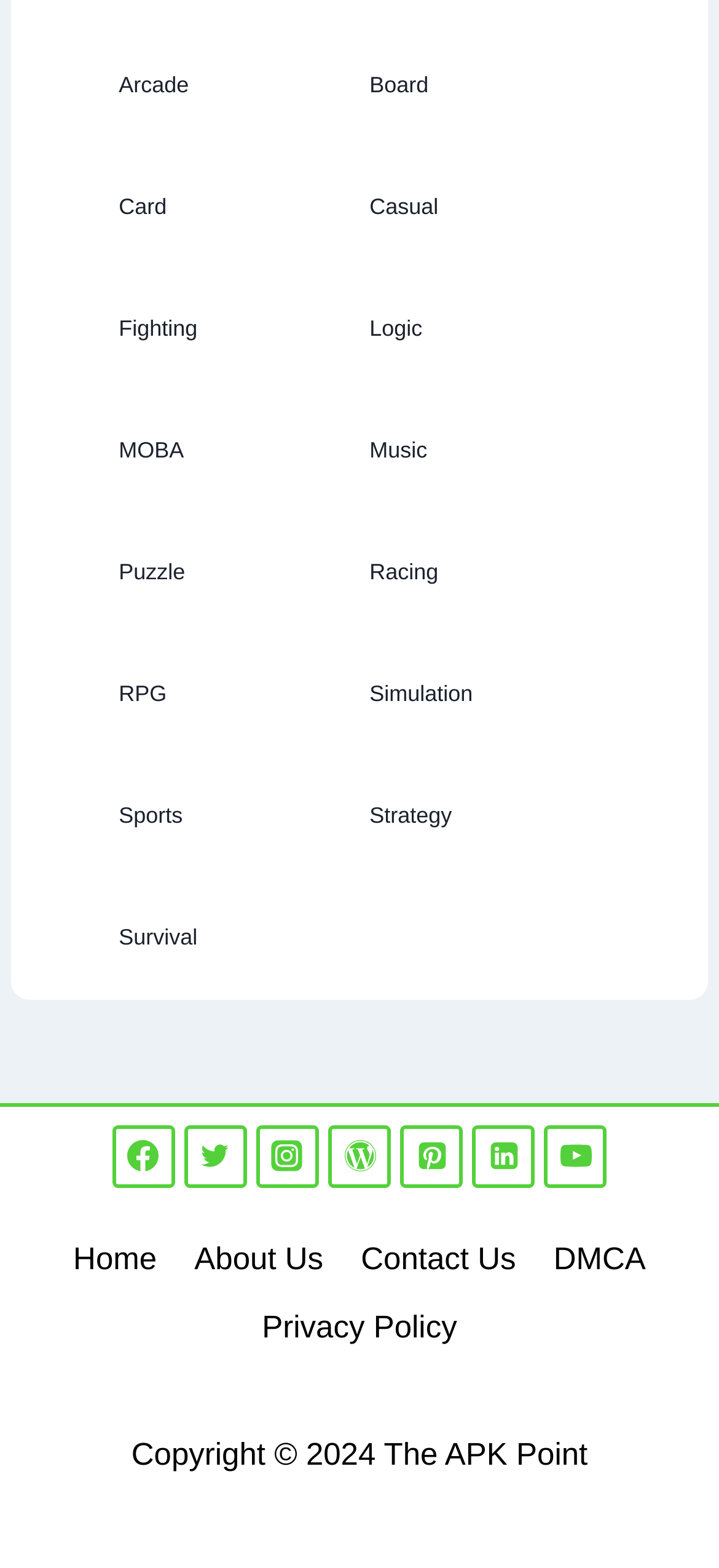Please specify the bounding box coordinates of the element that should be clicked to execute the given instruction: 'Check Copyright information'. Ensure the coordinates are four float numbers between 0 and 1, expressed as [left, top, right, bottom].

[0.183, 0.917, 0.817, 0.939]